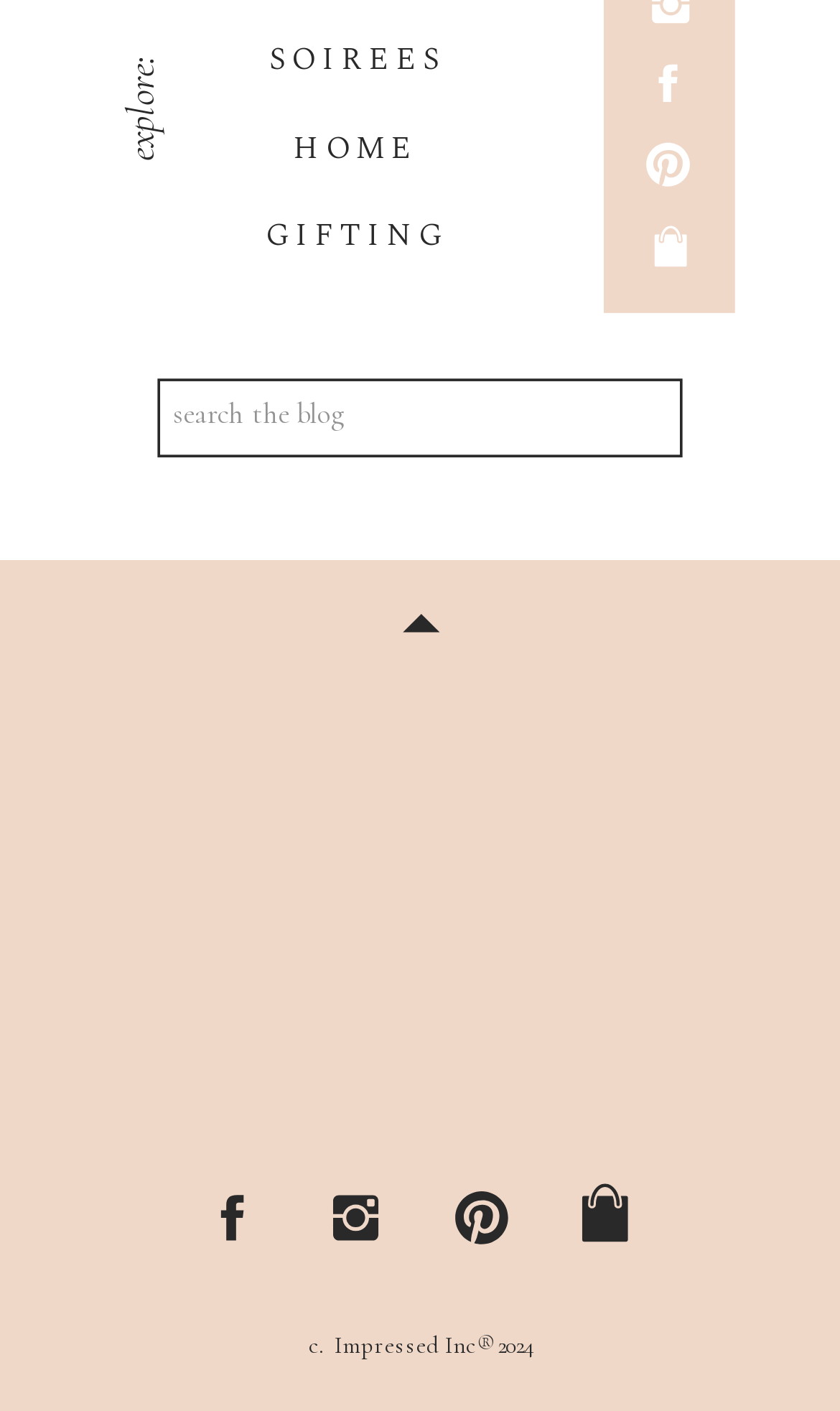Find the bounding box coordinates of the clickable region needed to perform the following instruction: "Click on the search button". The coordinates should be provided as four float numbers between 0 and 1, i.e., [left, top, right, bottom].

[0.203, 0.274, 0.339, 0.336]